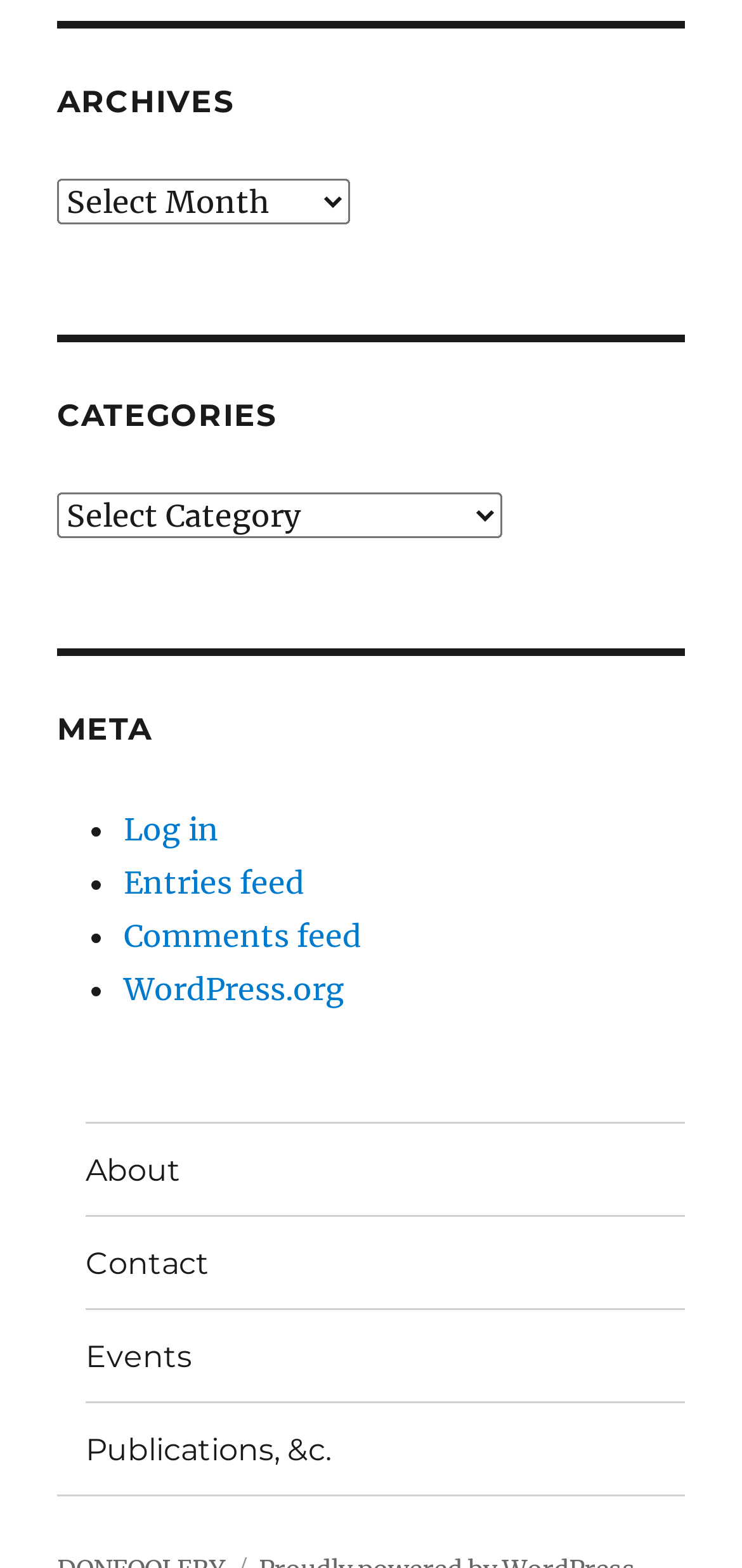Identify the bounding box coordinates for the element you need to click to achieve the following task: "View WordPress.org". Provide the bounding box coordinates as four float numbers between 0 and 1, in the form [left, top, right, bottom].

[0.167, 0.619, 0.464, 0.643]